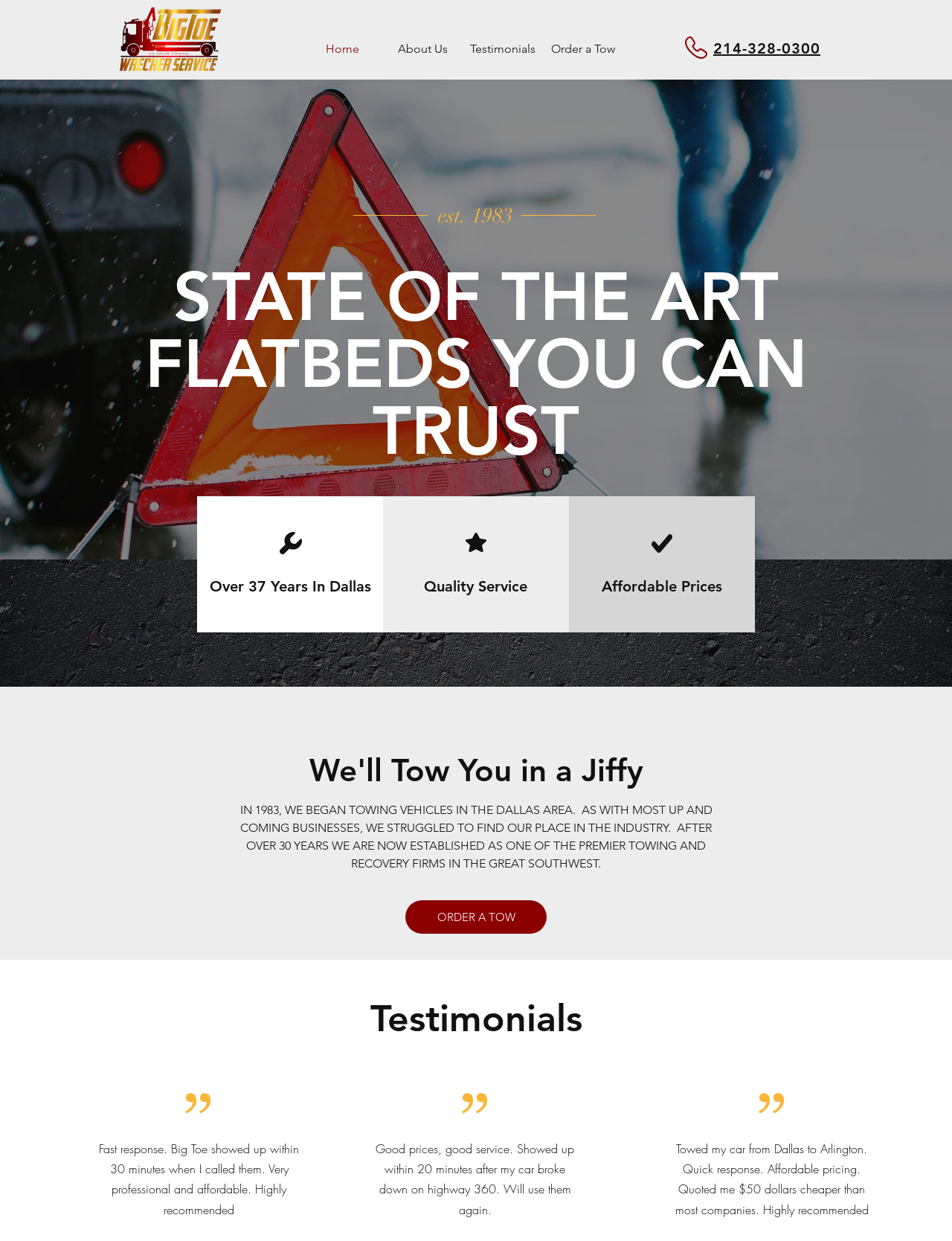How long has the tow truck service been in business? Using the information from the screenshot, answer with a single word or phrase.

Over 37 Years